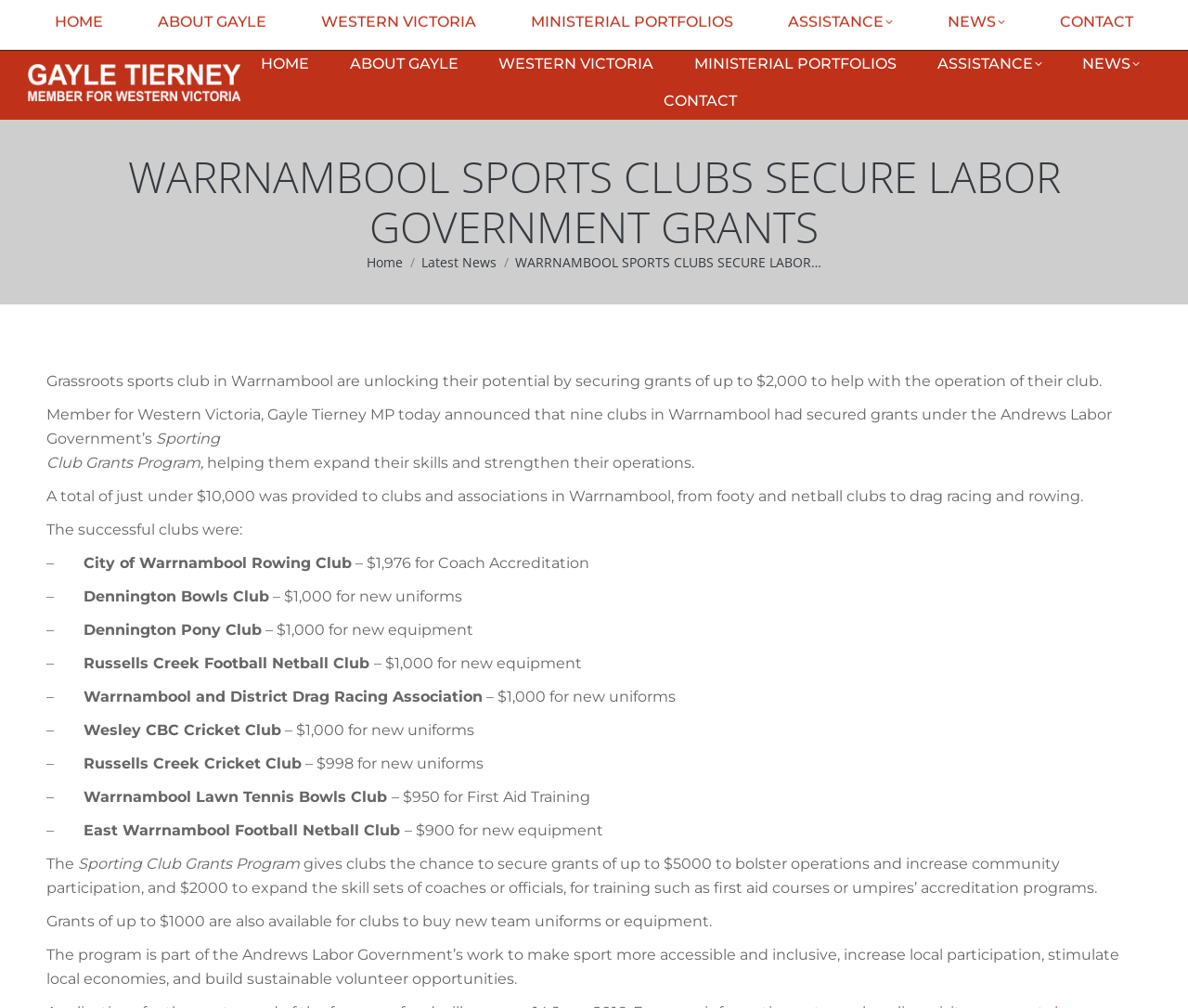Offer a detailed account of what is visible on the webpage.

This webpage is about the Warrnambool sports clubs securing Labor Government grants. At the top, there are social media links to Facebook and Instagram, as well as a newsletter signup and a search bar. Below that, there is a navigation menu with links to different sections of the website, including "Home", "About Gayle", "Western Victoria", "Ministerial Portfolios", "Assistance", "News", and "Contact".

The main content of the page is an article about the grants, which is divided into several paragraphs. The article starts with a heading that reads "WARRNAMBOOL SPORTS CLUBS SECURE LABOR GOVERNMENT GRANTS". Below that, there is a brief introduction to the topic, followed by a quote from Gayle Tierney, the Member for Western Victoria.

The article then lists the nine clubs in Warrnambool that have secured grants, along with the amount of money each club received and what the funds will be used for. The clubs listed include the City of Warrnambool Rowing Club, Dennington Bowls Club, Dennington Pony Club, Russells Creek Football Netball Club, Warrnambool and District Drag Racing Association, Wesley CBC Cricket Club, Russells Creek Cricket Club, Warrnambool Lawn Tennis Bowls Club, and East Warrnambool Football Netball Club.

The article also explains the Sporting Club Grants Program, which provides grants of up to $5,000 to clubs to bolster operations and increase community participation, as well as grants of up to $2,000 to expand the skill sets of coaches or officials. Additionally, grants of up to $1,000 are available for clubs to buy new team uniforms or equipment. The program is part of the Andrews Labor Government's work to make sport more accessible and inclusive, increase local participation, stimulate local economies, and build sustainable volunteer opportunities.